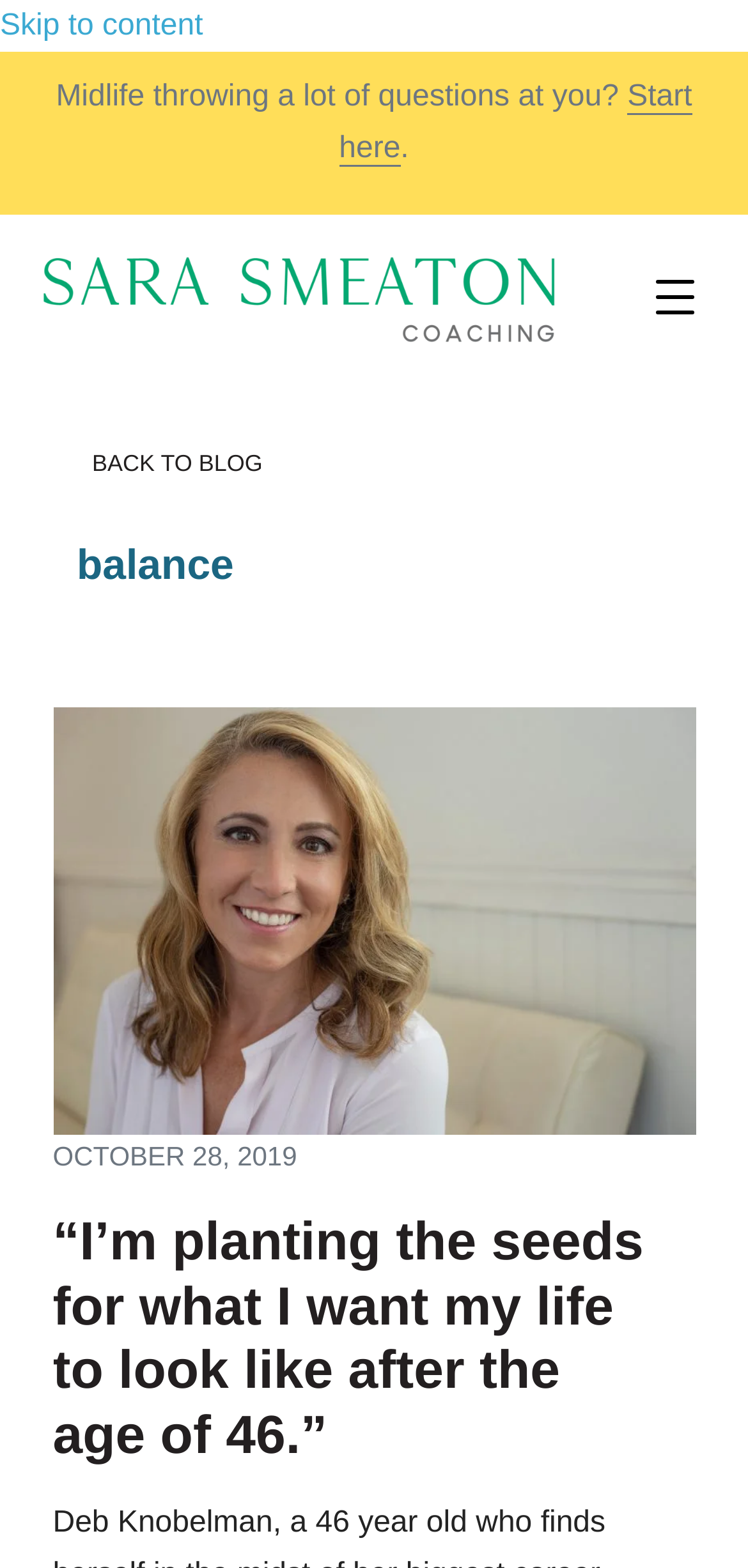What is the topic of the blog post?
Please answer using one word or phrase, based on the screenshot.

balance